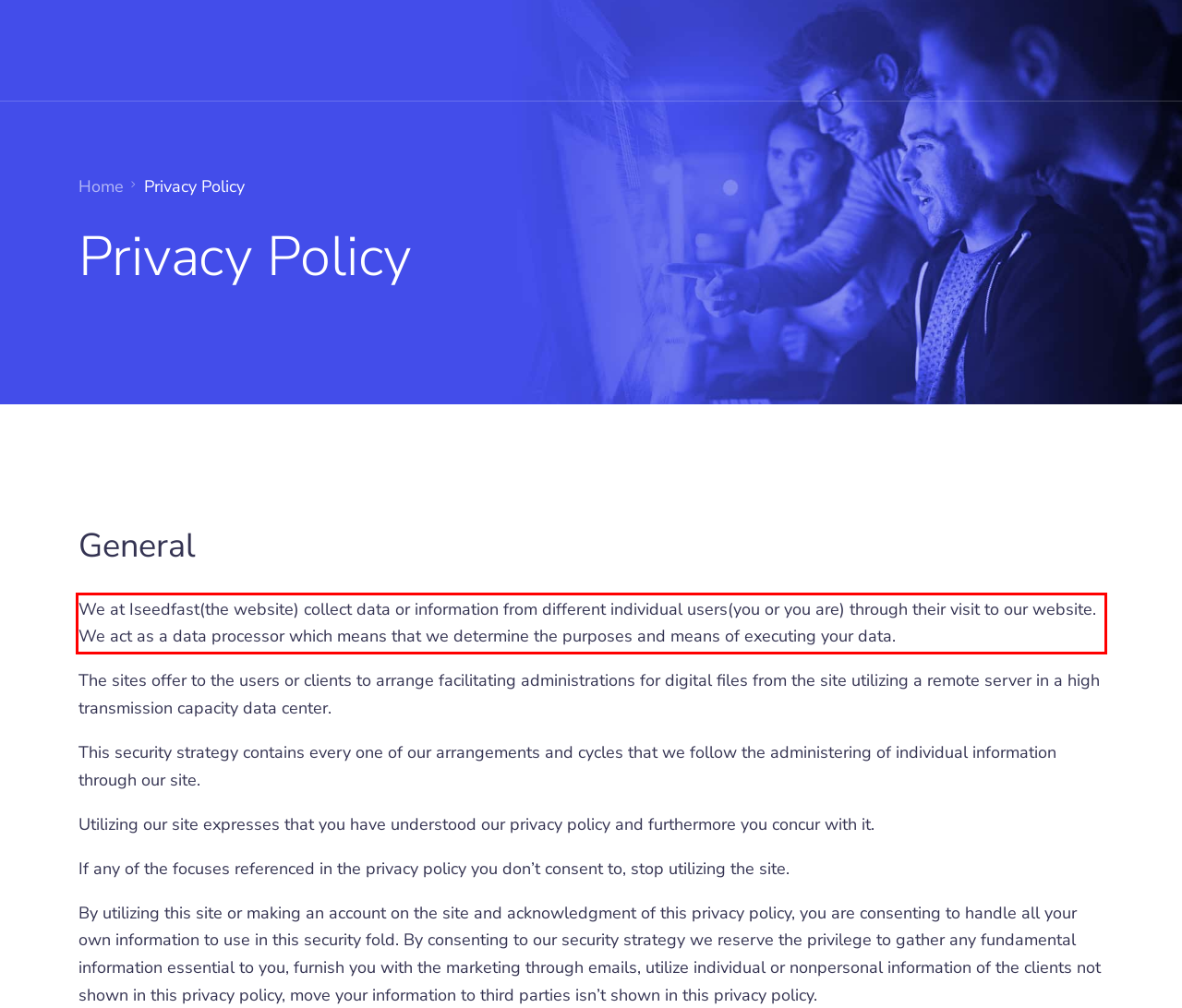Examine the webpage screenshot and use OCR to recognize and output the text within the red bounding box.

We at Iseedfast(the website) collect data or information from different individual users(you or you are) through their visit to our website. We act as a data processor which means that we determine the purposes and means of executing your data.